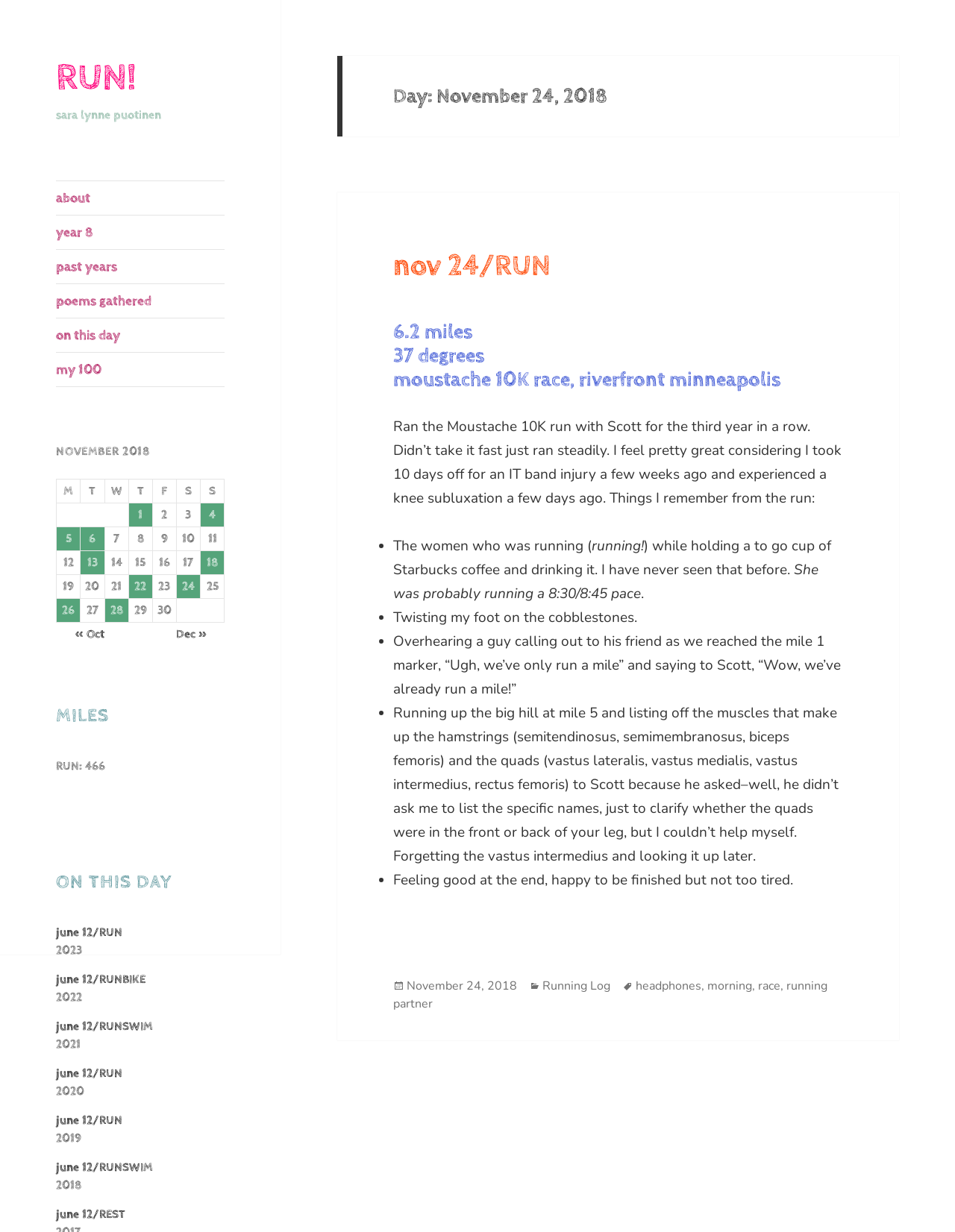What is the purpose of the 'Previous and next months' navigation?
Please provide a detailed and comprehensive answer to the question.

The 'Previous and next months' navigation is located at the bottom of the webpage and contains links to the previous month (October) and the next month (December). This suggests that the webpage is a journal or blog that is organized by month, and the navigation allows users to easily move between months.